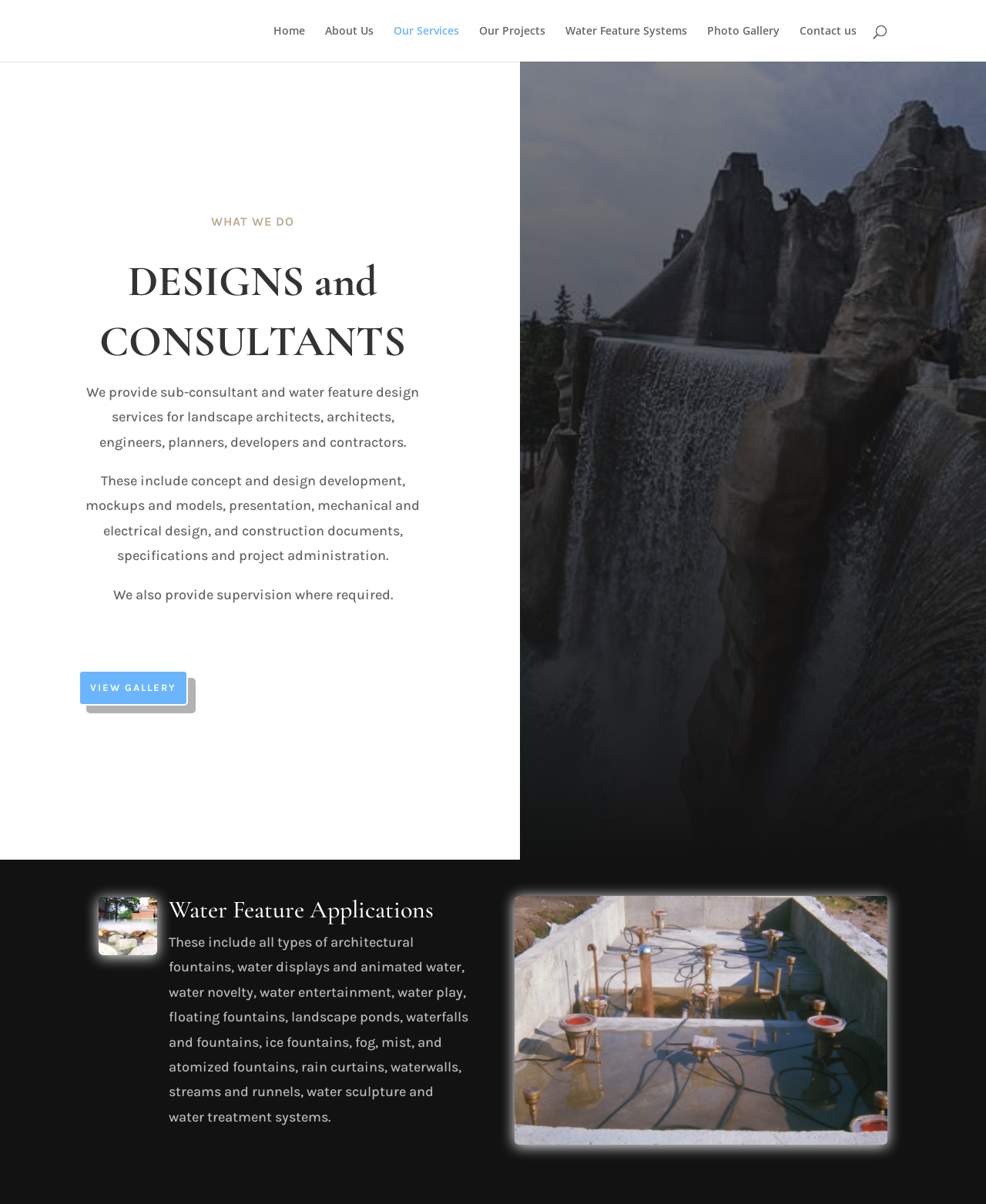Please analyze the image and give a detailed answer to the question:
What types of water features are mentioned on the webpage?

The webpage mentions various water feature applications, including architectural fountains, water displays, animated water, water novelty, water entertainment, water play, floating fountains, landscape ponds, waterfalls, and fountains, ice fountains, fog, mist, and atomized fountains, rain curtains, waterwalls, streams, and runnels, water sculpture, and water treatment systems.